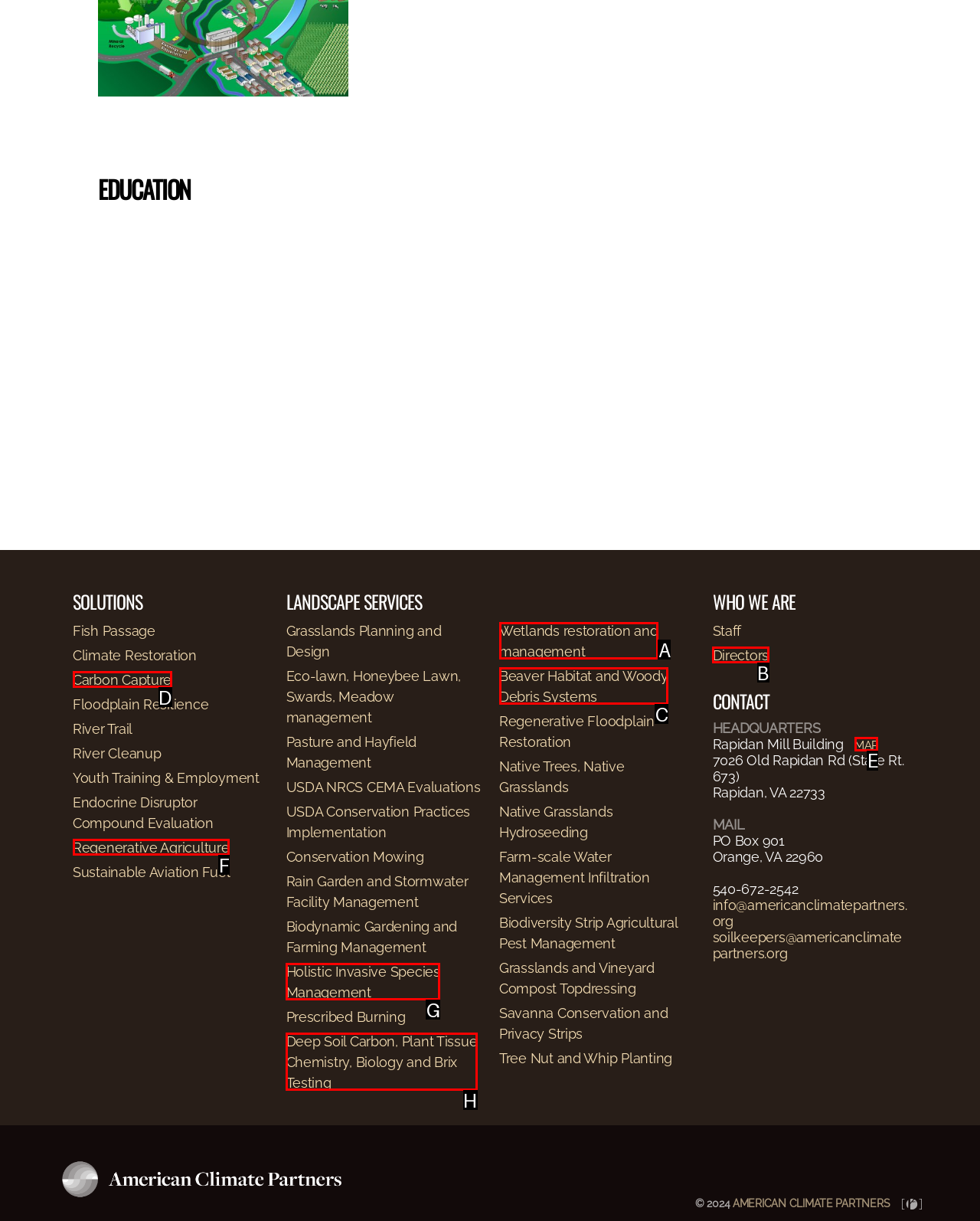Specify which HTML element I should click to complete this instruction: Get directions to HEADQUARTERS Answer with the letter of the relevant option.

E